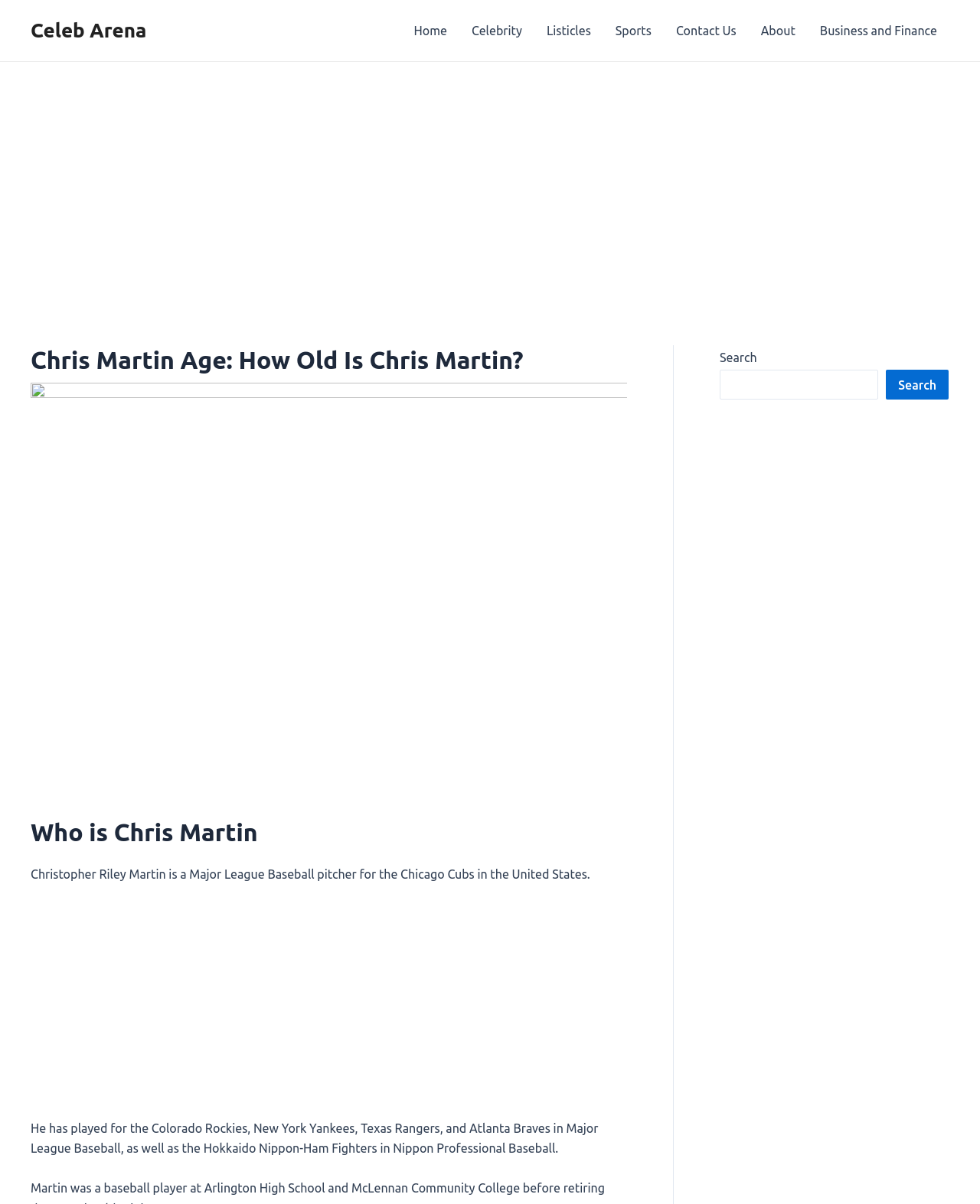Locate the bounding box coordinates of the element I should click to achieve the following instruction: "Visit the Celebrity page".

[0.469, 0.0, 0.545, 0.051]